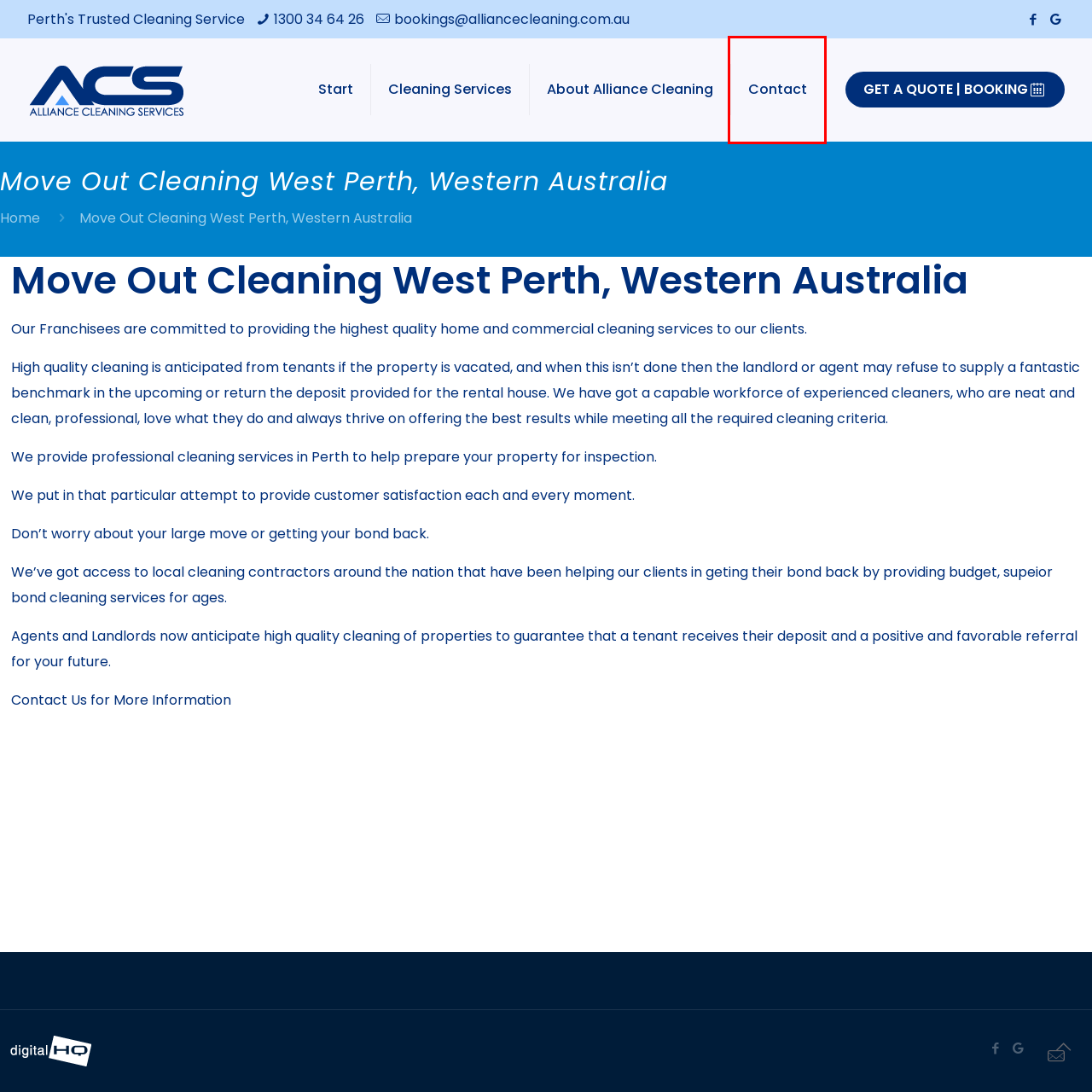Analyze the webpage screenshot with a red bounding box highlighting a UI element. Select the description that best matches the new webpage after clicking the highlighted element. Here are the options:
A. ✅ Website Design | Affordable Websites for Small Businesses
B. Vacate Cleaning Services in Perth WA | Alliance Cleaning Services
C. Bond Cleaning Perth WA | Get Your Bond Back | Alliance Cleaning
D. Vacate Cleaning Services in Perth | Alliance Cleaning Services
E. About Us - Alliance Cleaning Services, Perth Western Australia
F. Cleaning Quote / Booking | Vacate Cleaning Services in Perth WA | Alliance Cleaning Services
G. Contact Alliance Cleaning Services, Perth Western Australia
H. End of Lease Cleaning in Perth WA | Alliance Cleaning Services

G